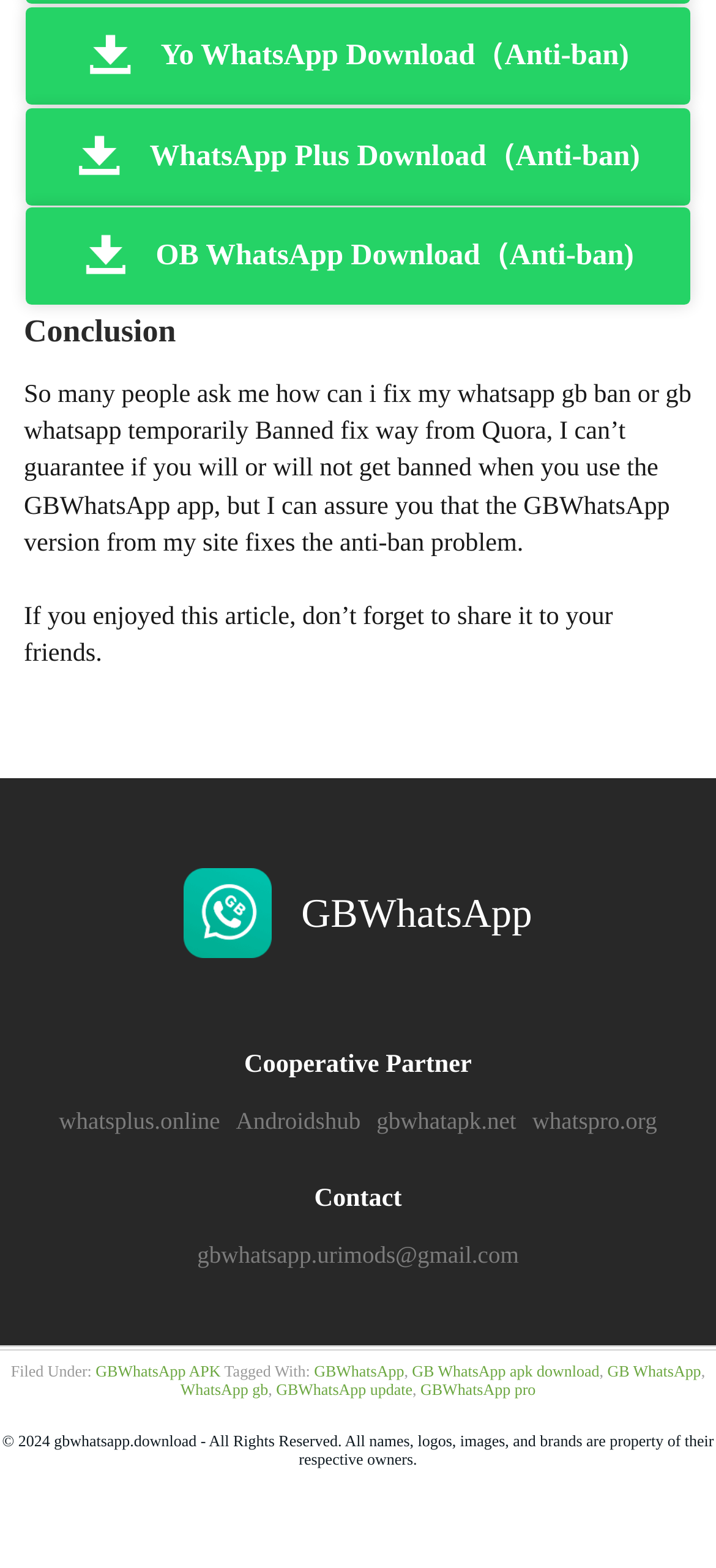Identify the bounding box for the element characterized by the following description: "gbwhatapk.net".

[0.526, 0.706, 0.721, 0.724]